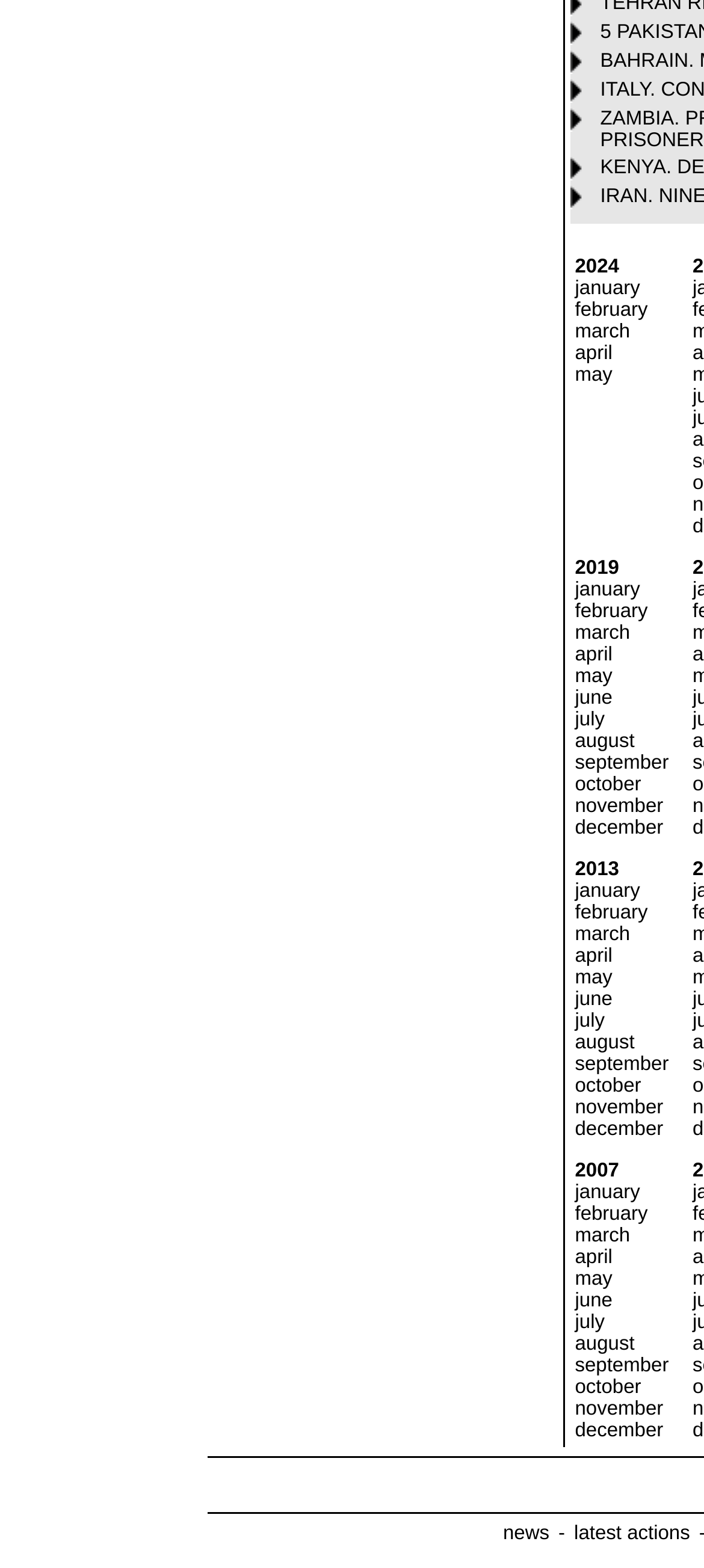What is the last month listed in the third table?
Based on the visual details in the image, please answer the question thoroughly.

I looked at the third table and saw the text '2013 january february march april may june july august september october november december', so the last month listed is december.